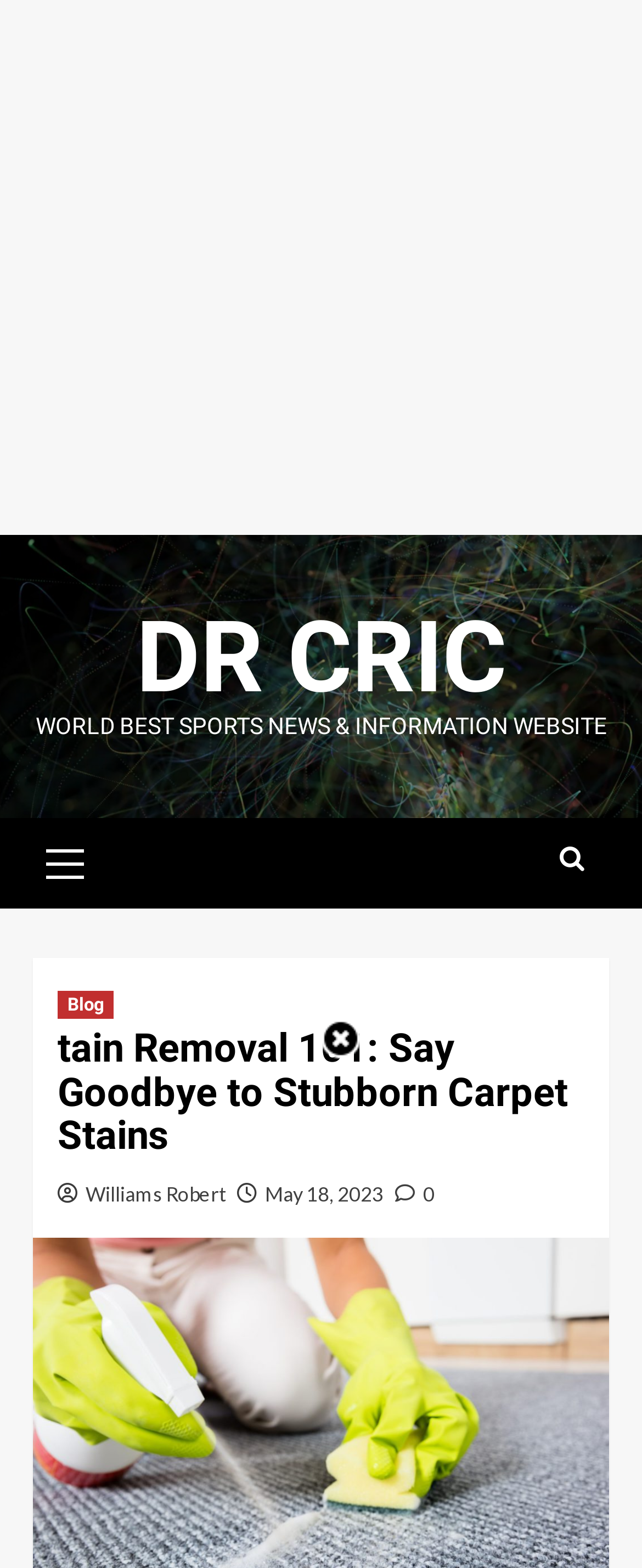Identify the bounding box coordinates for the UI element that matches this description: "0".

[0.615, 0.753, 0.677, 0.769]